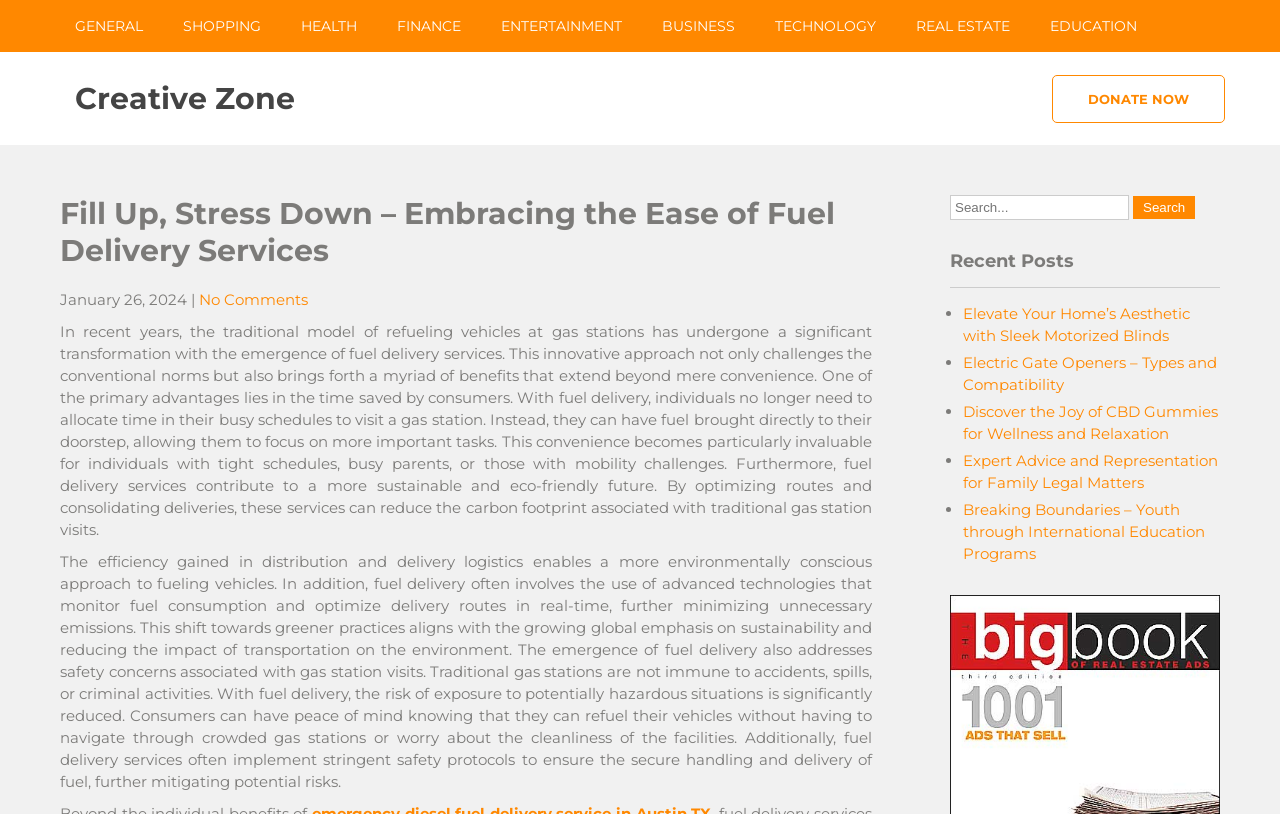Please find the bounding box coordinates of the element that must be clicked to perform the given instruction: "Read the article about fuel delivery services". The coordinates should be four float numbers from 0 to 1, i.e., [left, top, right, bottom].

[0.047, 0.24, 0.681, 0.355]